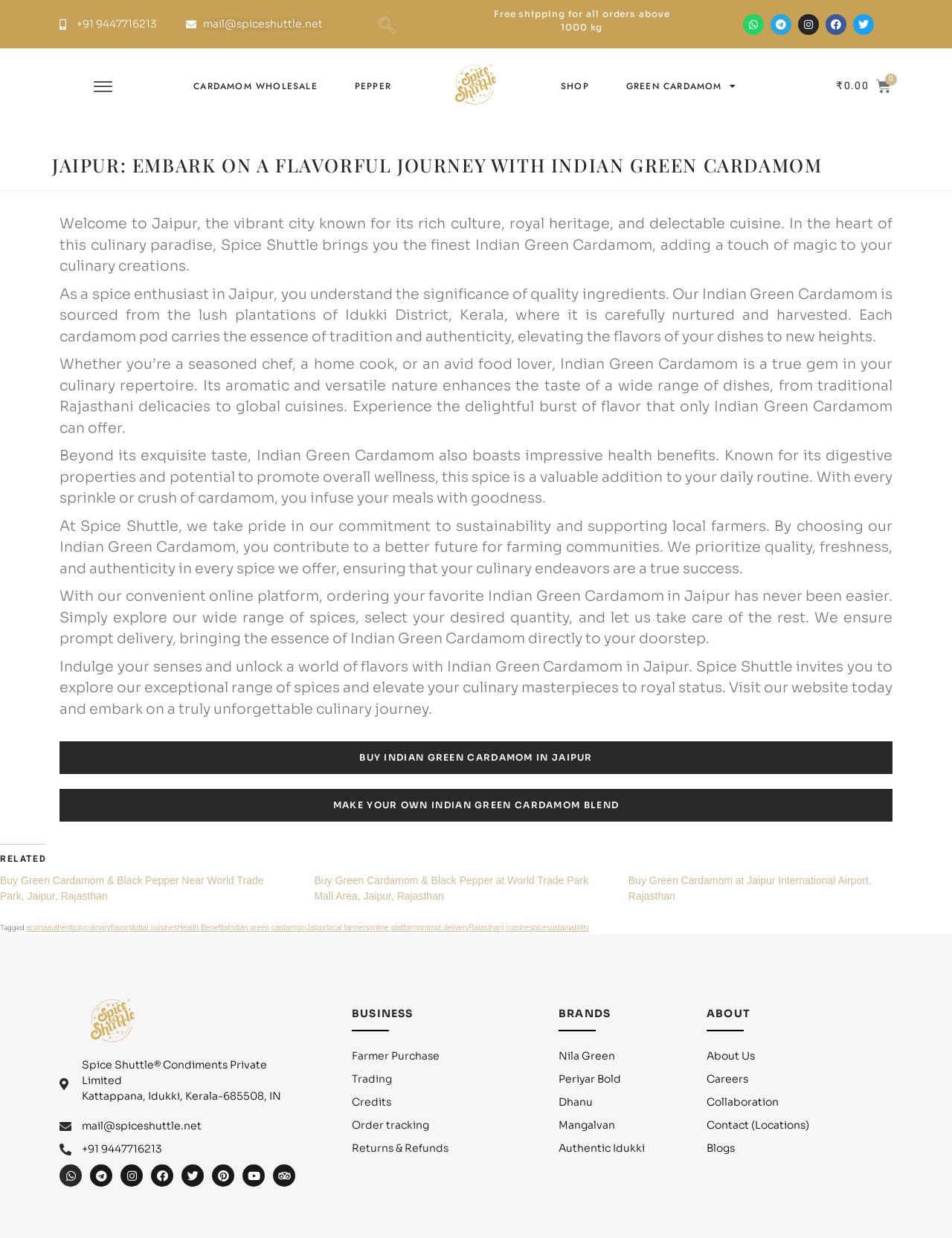Determine the bounding box coordinates for the area that needs to be clicked to fulfill this task: "Visit the SHOP page". The coordinates must be given as four float numbers between 0 and 1, i.e., [left, top, right, bottom].

[0.589, 0.061, 0.619, 0.079]